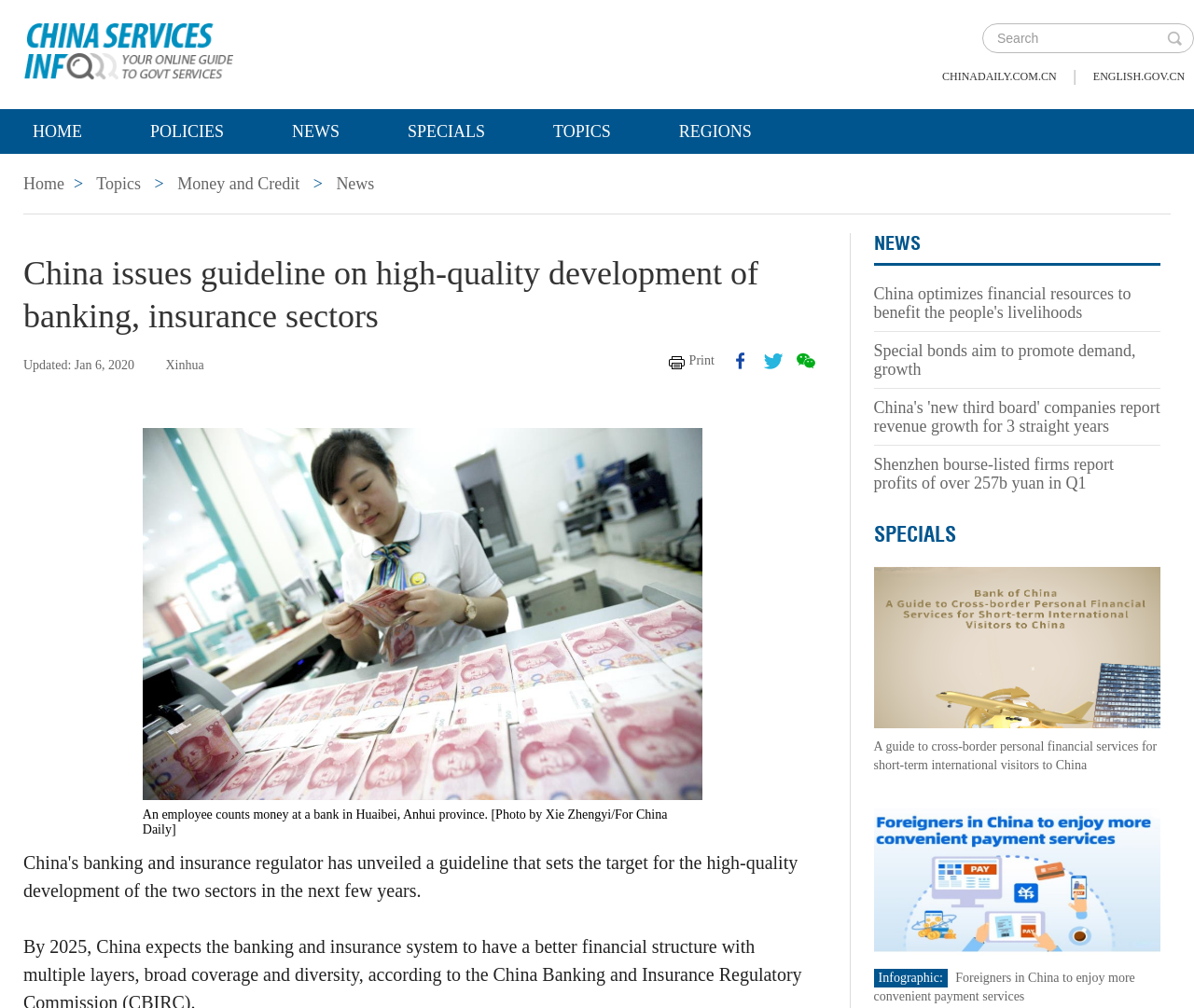Analyze the image and deliver a detailed answer to the question: What is the topic of the news article?

I determined the answer by reading the heading element with the text 'China issues guideline on high-quality development of banking, insurance sectors' which suggests that the topic of the news article is related to the banking and insurance sectors.